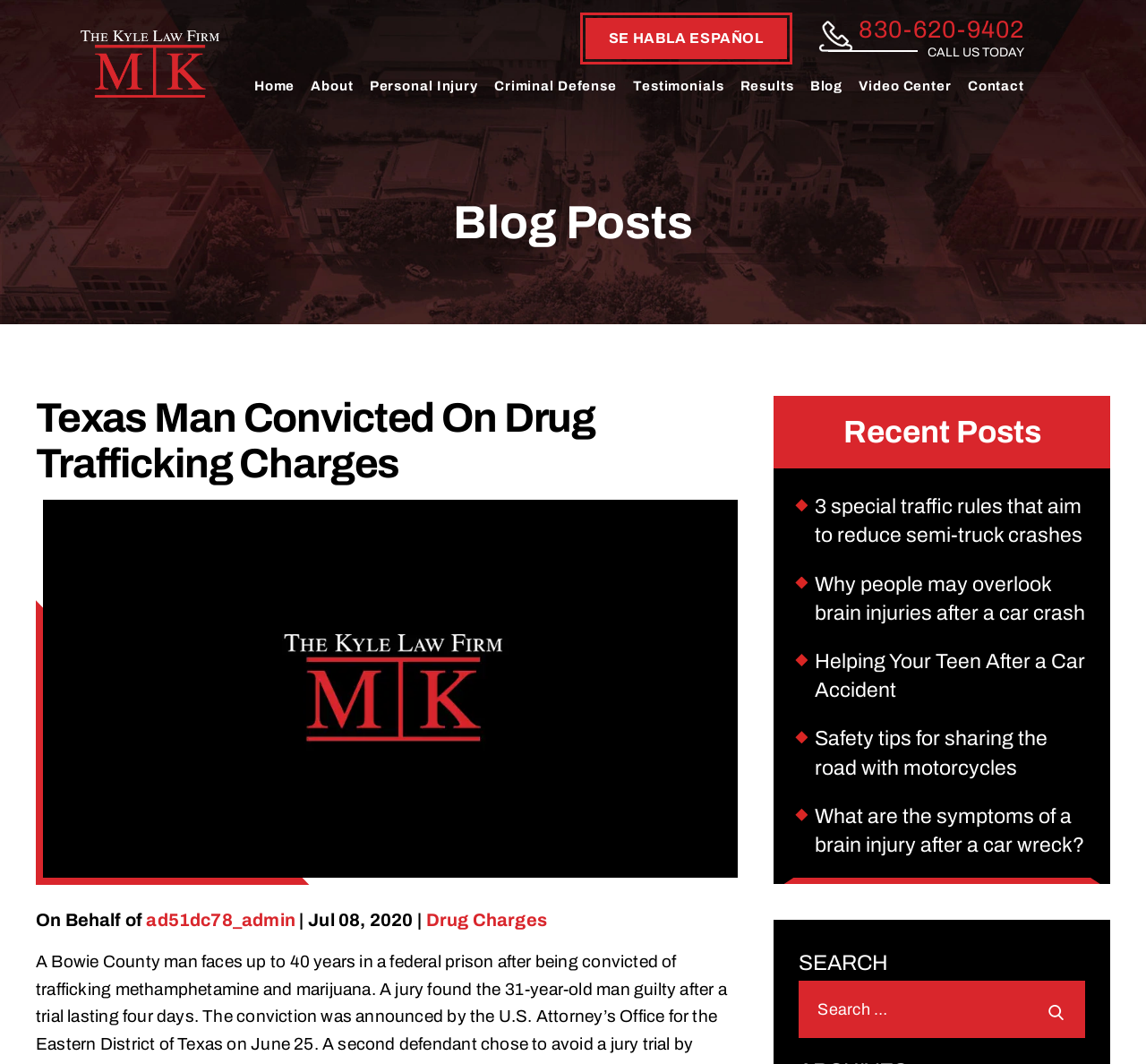Specify the bounding box coordinates of the area to click in order to execute this command: 'Search for something'. The coordinates should consist of four float numbers ranging from 0 to 1, and should be formatted as [left, top, right, bottom].

[0.697, 0.922, 0.947, 0.976]